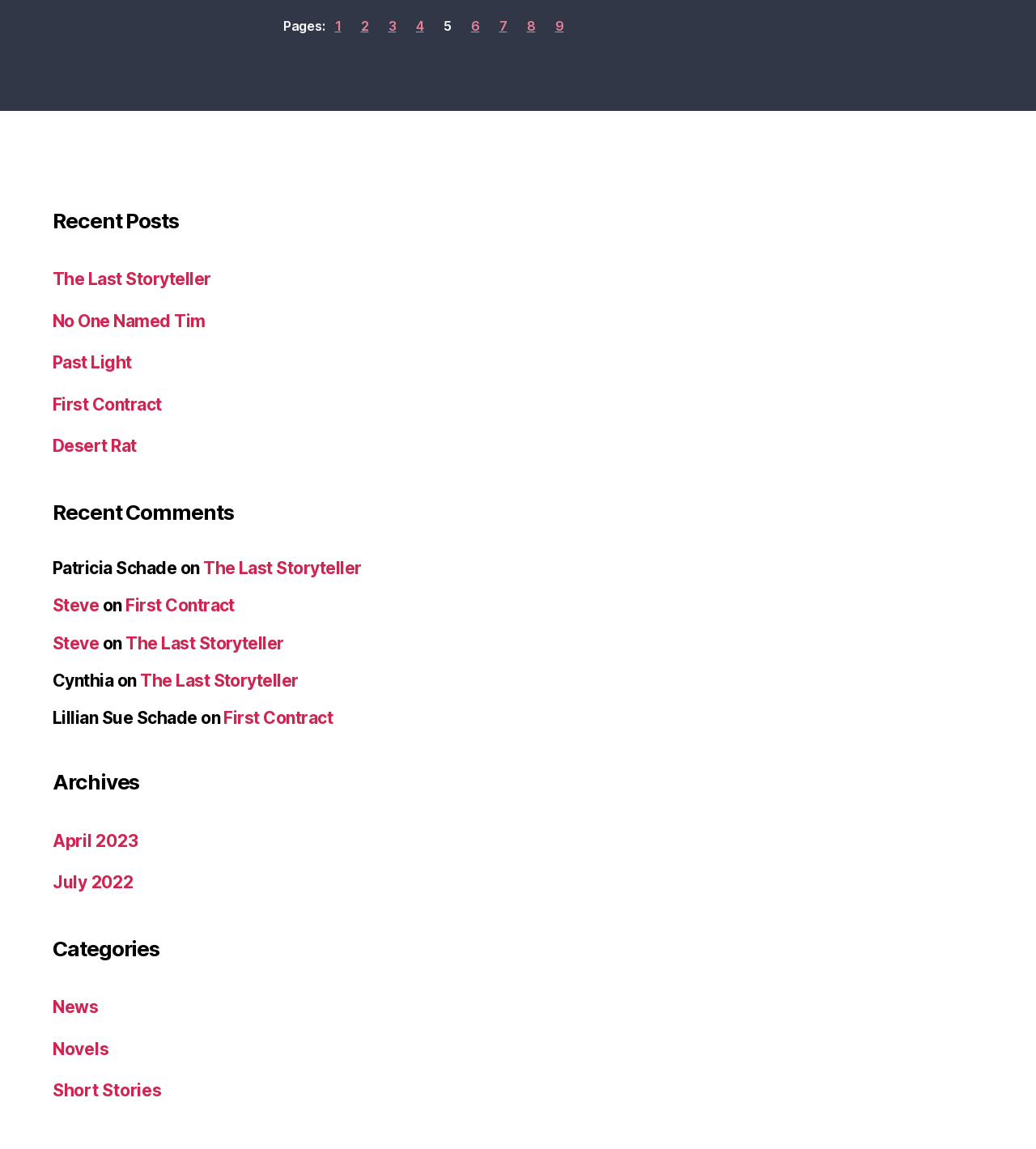Answer with a single word or phrase: 
What is the purpose of the webpage?

Blog